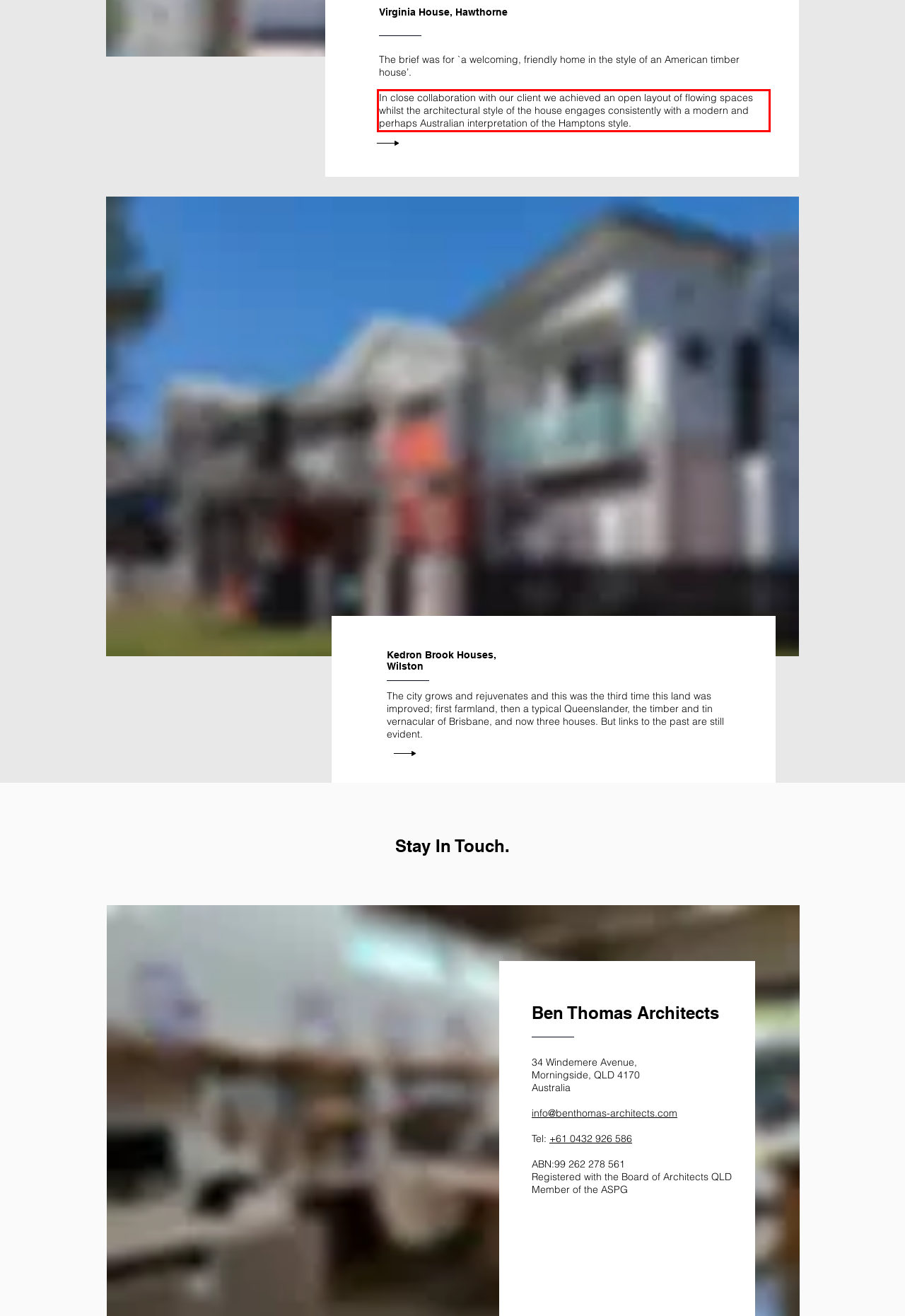Identify and extract the text within the red rectangle in the screenshot of the webpage.

In close collaboration with our client we achieved an open layout of flowing spaces whilst the architectural style of the house engages consistently with a modern and perhaps Australian interpretation of the Hamptons style.